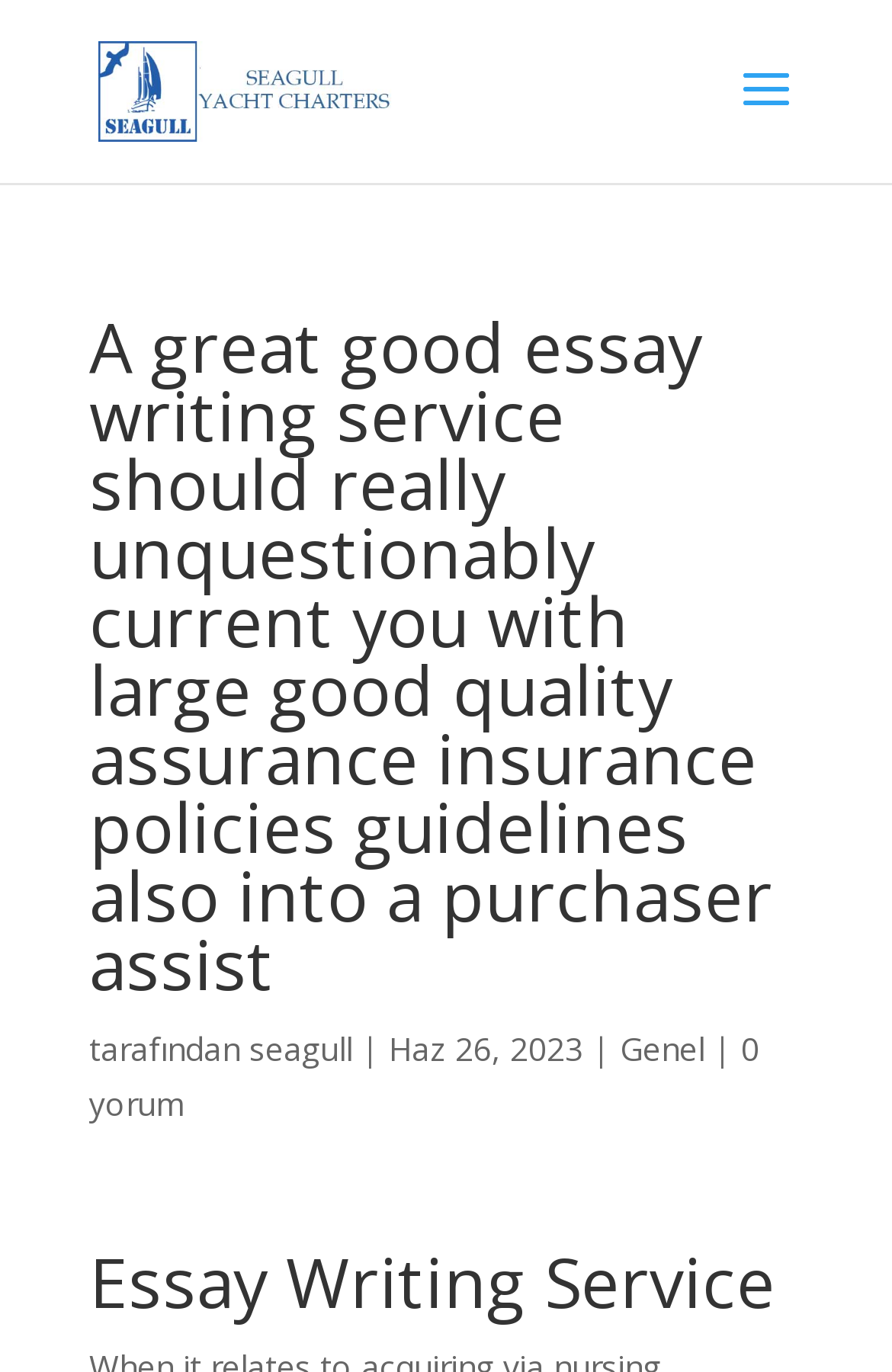Please determine the bounding box coordinates for the UI element described as: "inquiries@birdsforever.com".

None